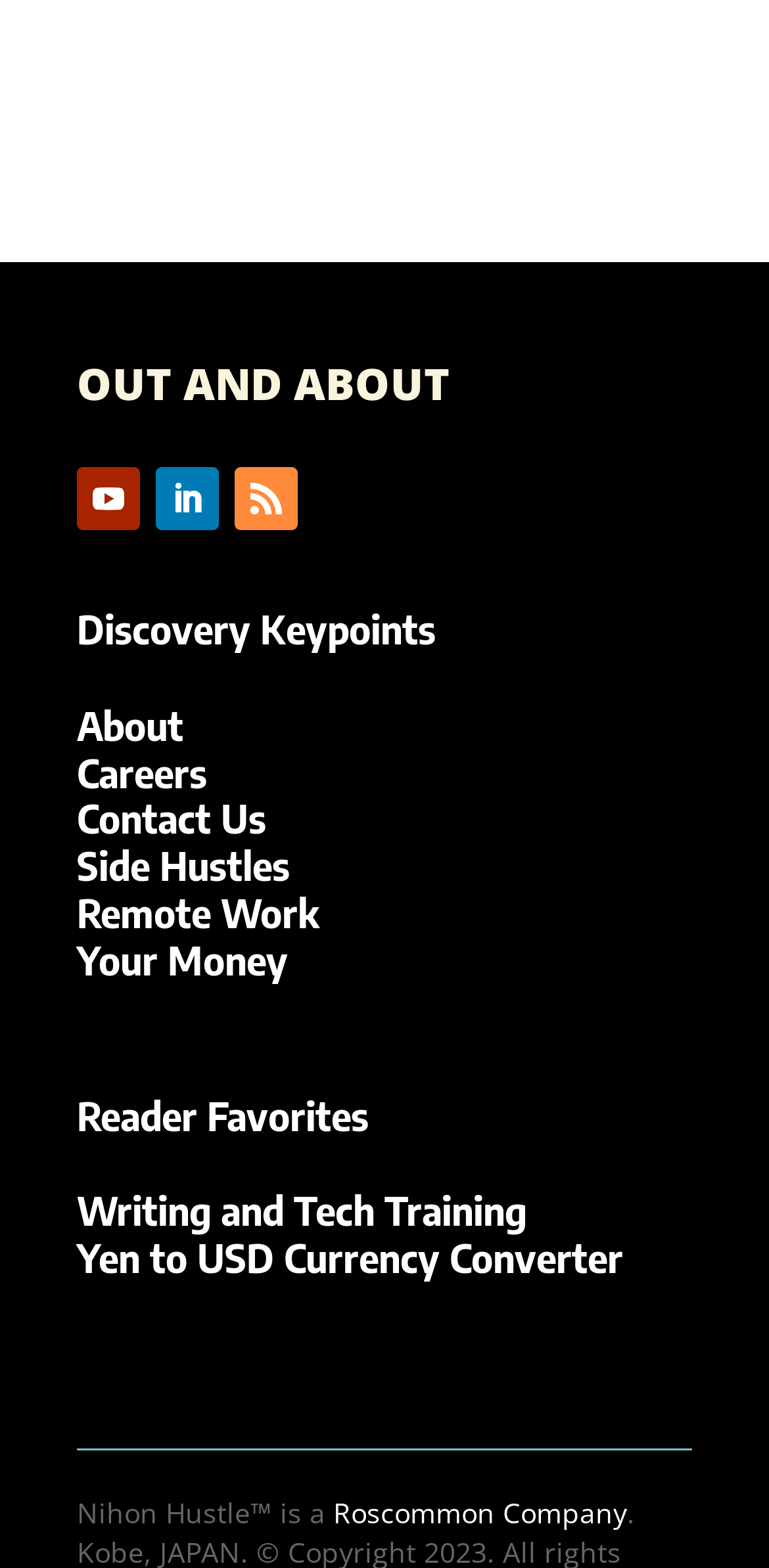Please answer the following question using a single word or phrase: 
What is the last menu item?

Yen to USD Currency Converter